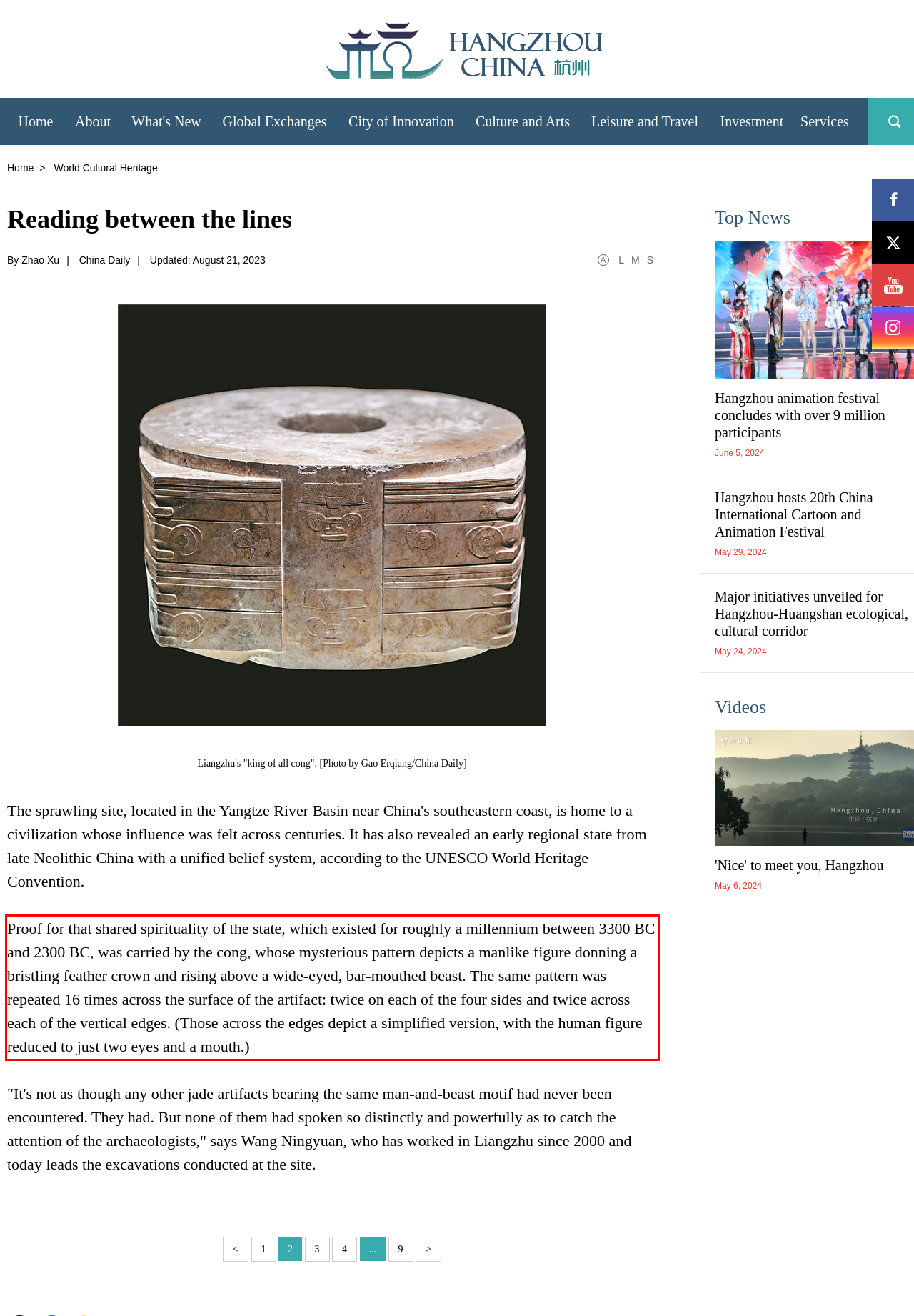You are given a screenshot of a webpage with a UI element highlighted by a red bounding box. Please perform OCR on the text content within this red bounding box.

Proof for that shared spirituality of the state, which existed for roughly a millennium between 3300 BC and 2300 BC, was carried by the cong, whose mysterious pattern depicts a manlike figure donning a bristling feather crown and rising above a wide-eyed, bar-mouthed beast. The same pattern was repeated 16 times across the surface of the artifact: twice on each of the four sides and twice across each of the vertical edges. (Those across the edges depict a simplified version, with the human figure reduced to just two eyes and a mouth.)